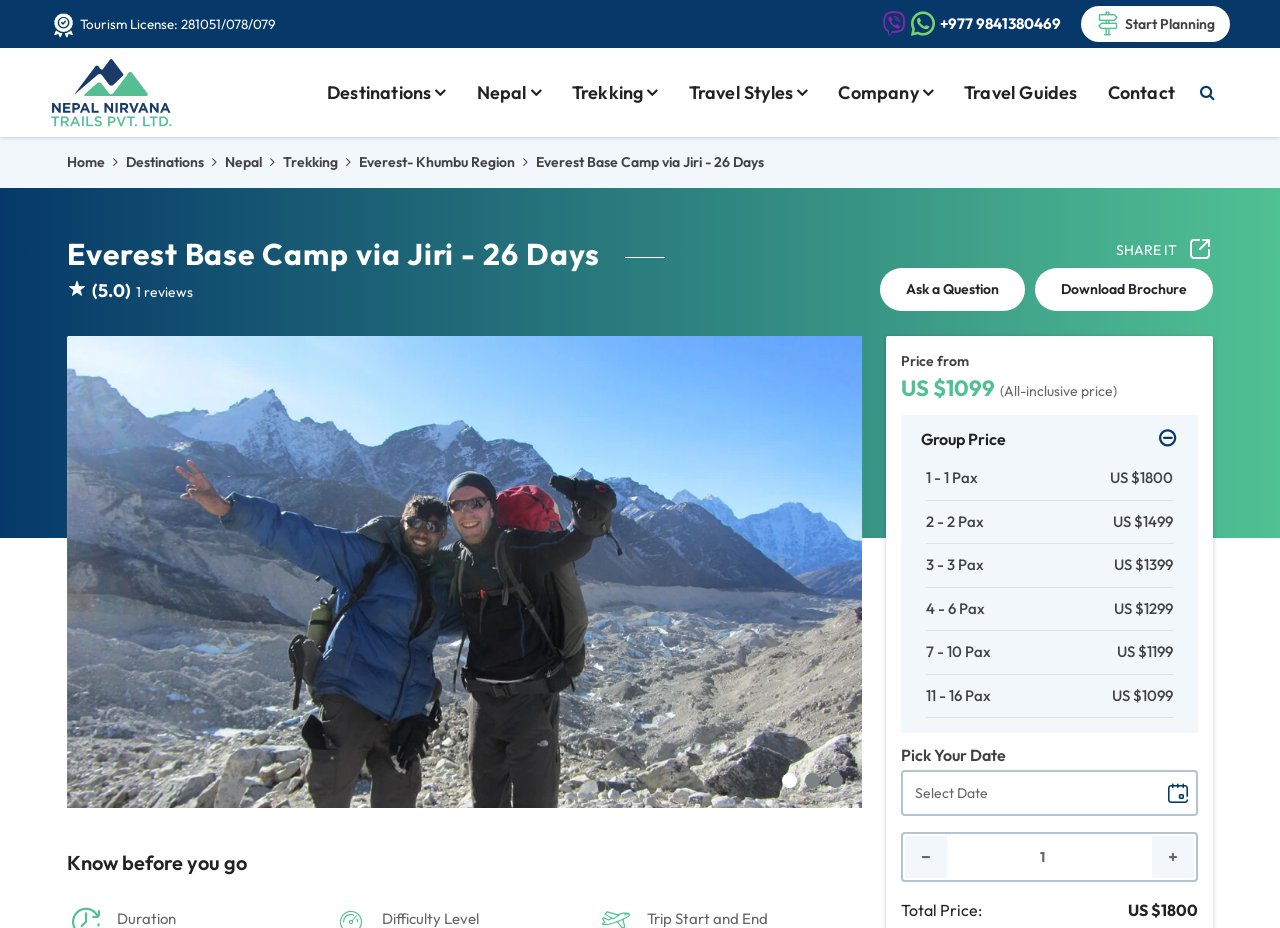Locate the bounding box coordinates of the area you need to click to fulfill this instruction: 'Change the number of people'. The coordinates must be in the form of four float numbers ranging from 0 to 1: [left, top, right, bottom].

[0.734, 0.899, 0.906, 0.948]